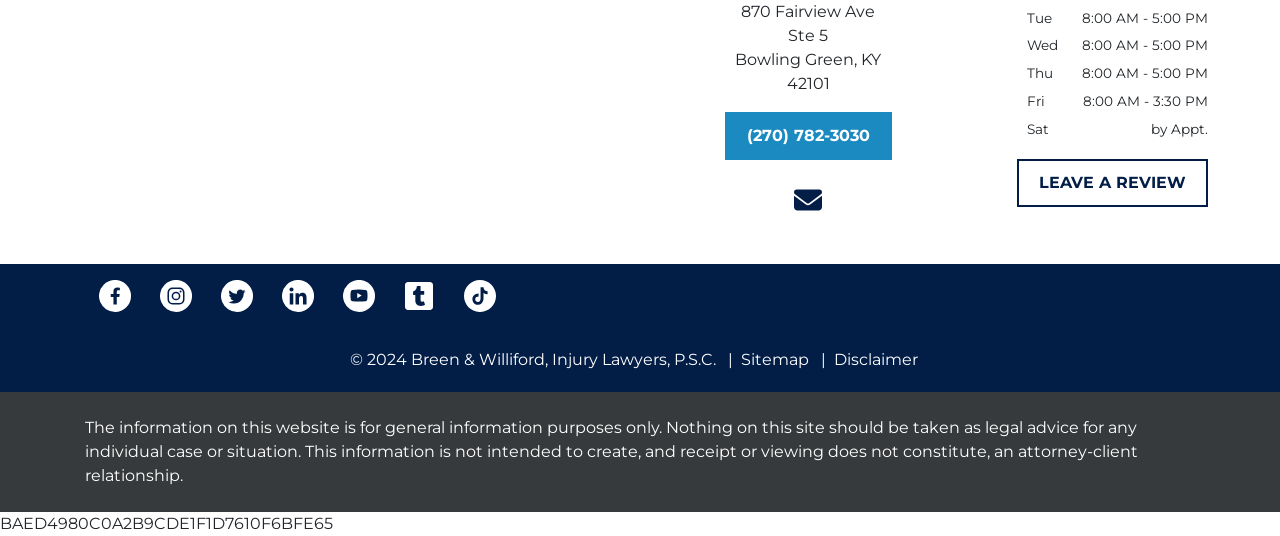Refer to the element description LEAVE A REVIEW and identify the corresponding bounding box in the screenshot. Format the coordinates as (top-left x, top-left y, bottom-right x, bottom-right y) with values in the range of 0 to 1.

[0.794, 0.297, 0.943, 0.387]